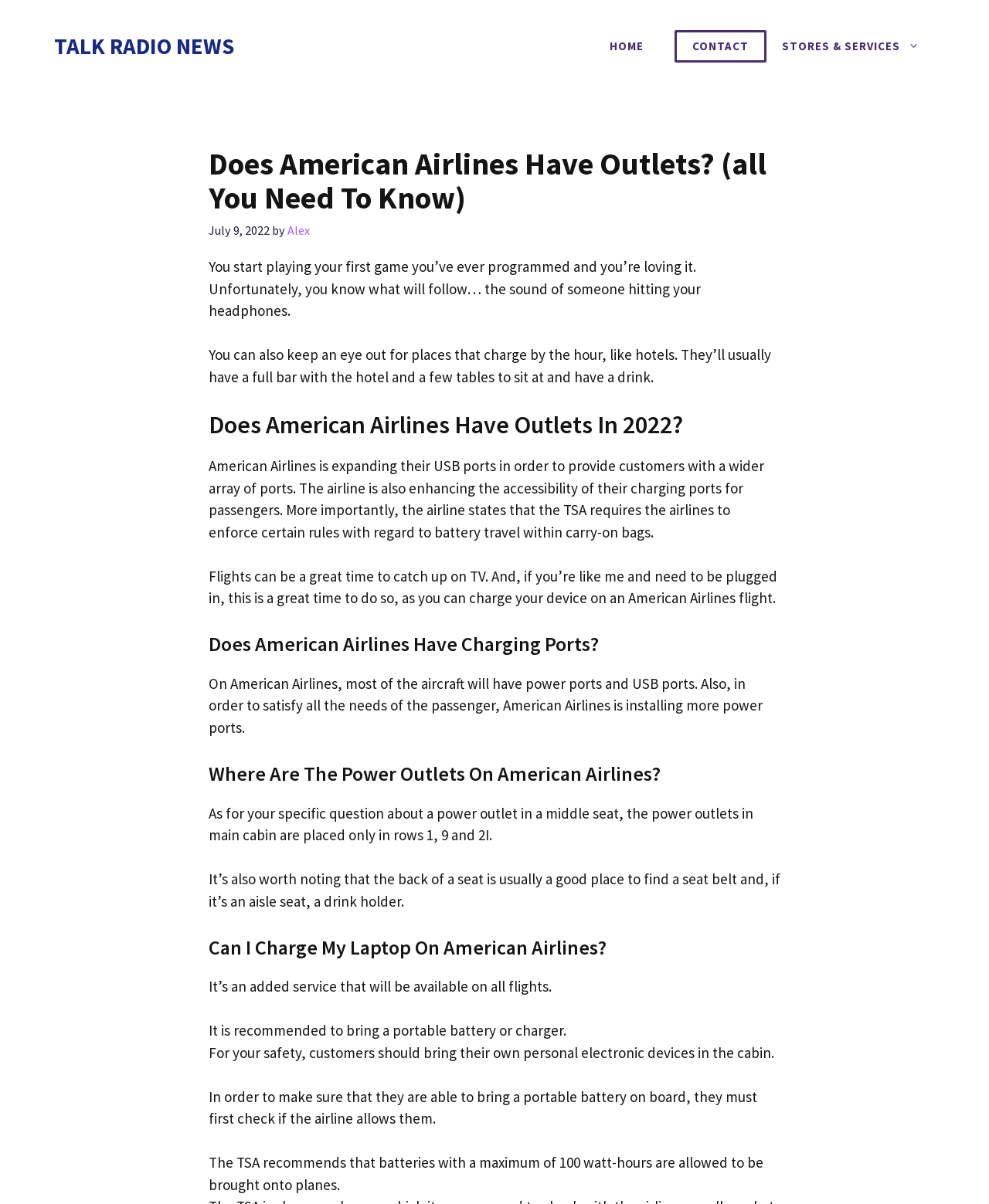Given the description: "Booking Information", determine the bounding box coordinates of the UI element. The coordinates should be formatted as four float numbers between 0 and 1, [left, top, right, bottom].

None